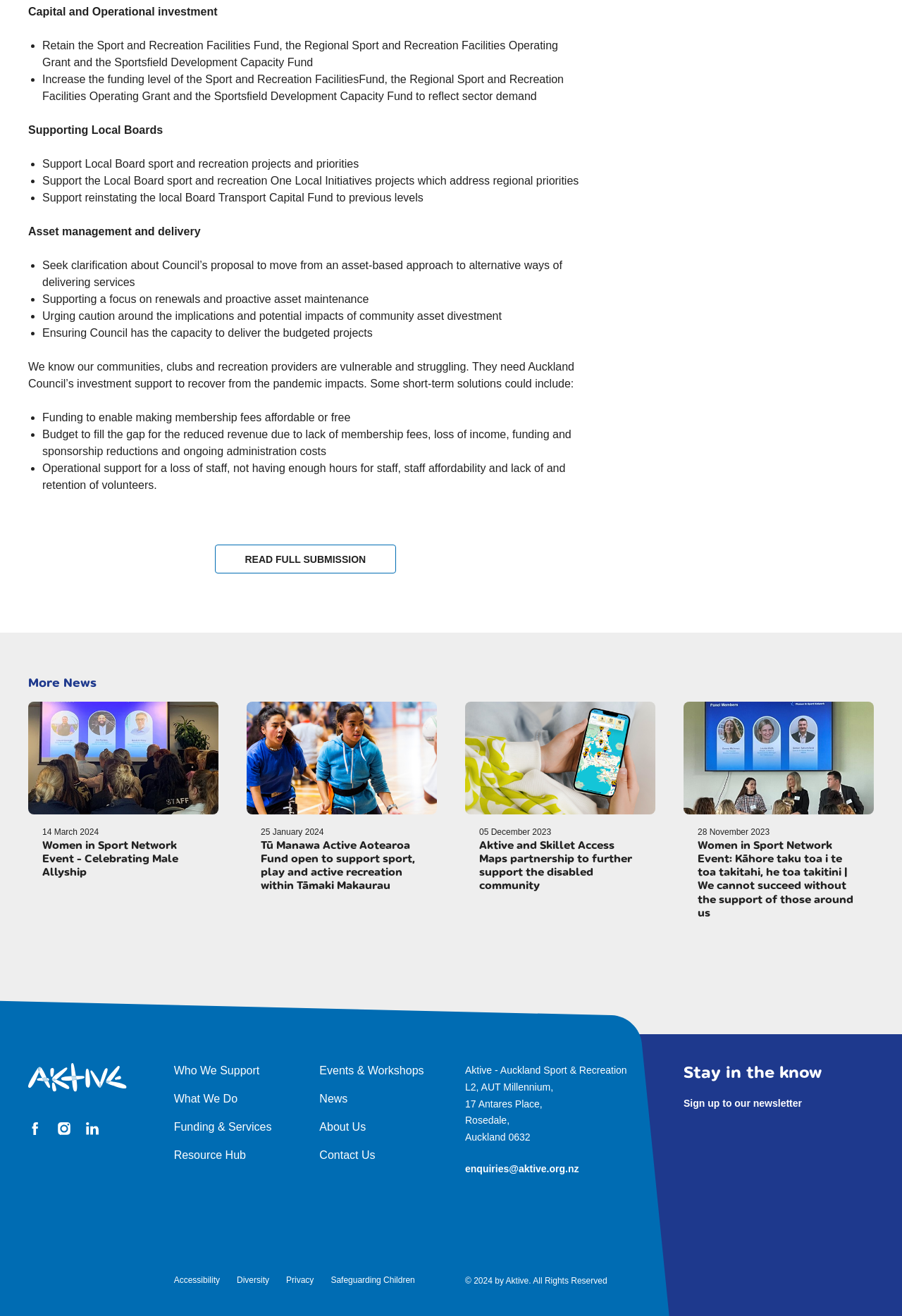Please provide the bounding box coordinates for the element that needs to be clicked to perform the following instruction: "Learn more about Tū Manawa Active Aotearoa Fund". The coordinates should be given as four float numbers between 0 and 1, i.e., [left, top, right, bottom].

[0.289, 0.635, 0.46, 0.68]